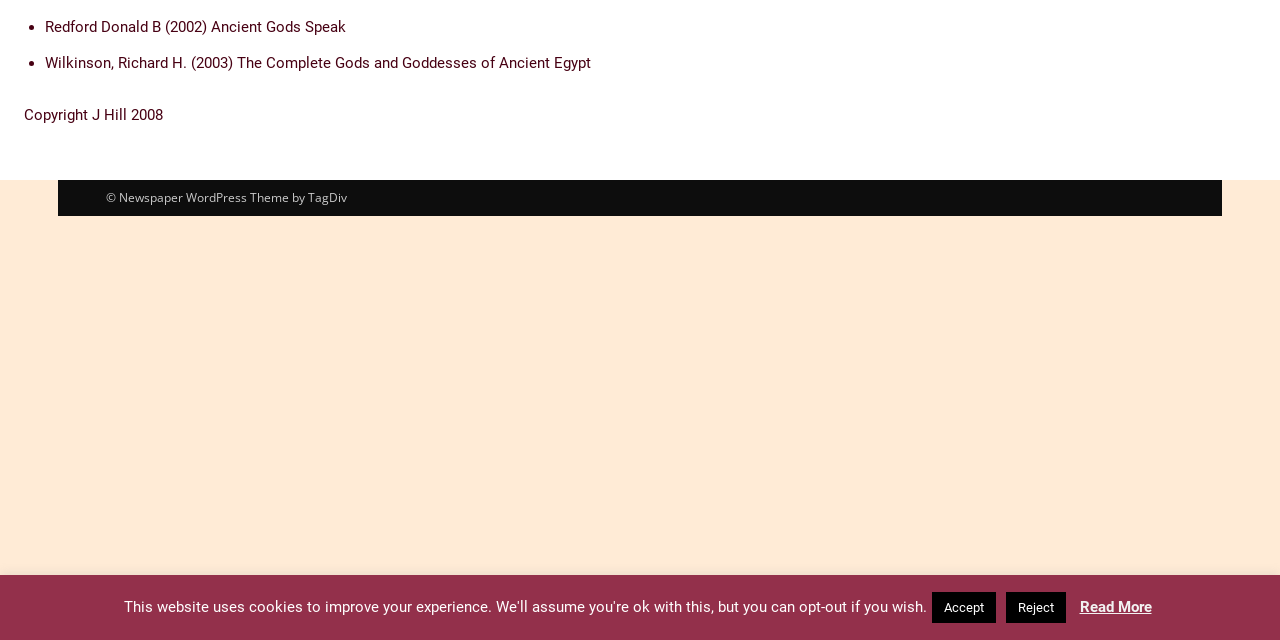Using the provided description Reject, find the bounding box coordinates for the UI element. Provide the coordinates in (top-left x, top-left y, bottom-right x, bottom-right y) format, ensuring all values are between 0 and 1.

[0.786, 0.925, 0.832, 0.973]